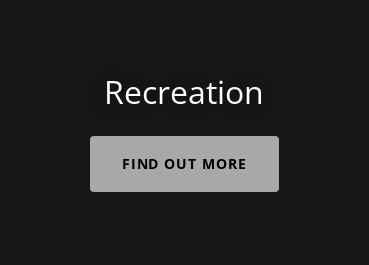Elaborate on the image by describing it in detail.

The image features the bold heading "Recreation" prominently displayed against a dark background, indicating a section dedicated to recreational activities in Floyd County, Kentucky. Below the heading is a clickable button labeled "FIND OUT MORE," inviting readers to discover additional details about leisure offerings in the area. This section emphasizes the county's commitment to providing diverse recreational options, perfect for both residents and visitors looking to engage in outdoor activities and explore the scenic beauty of the region.